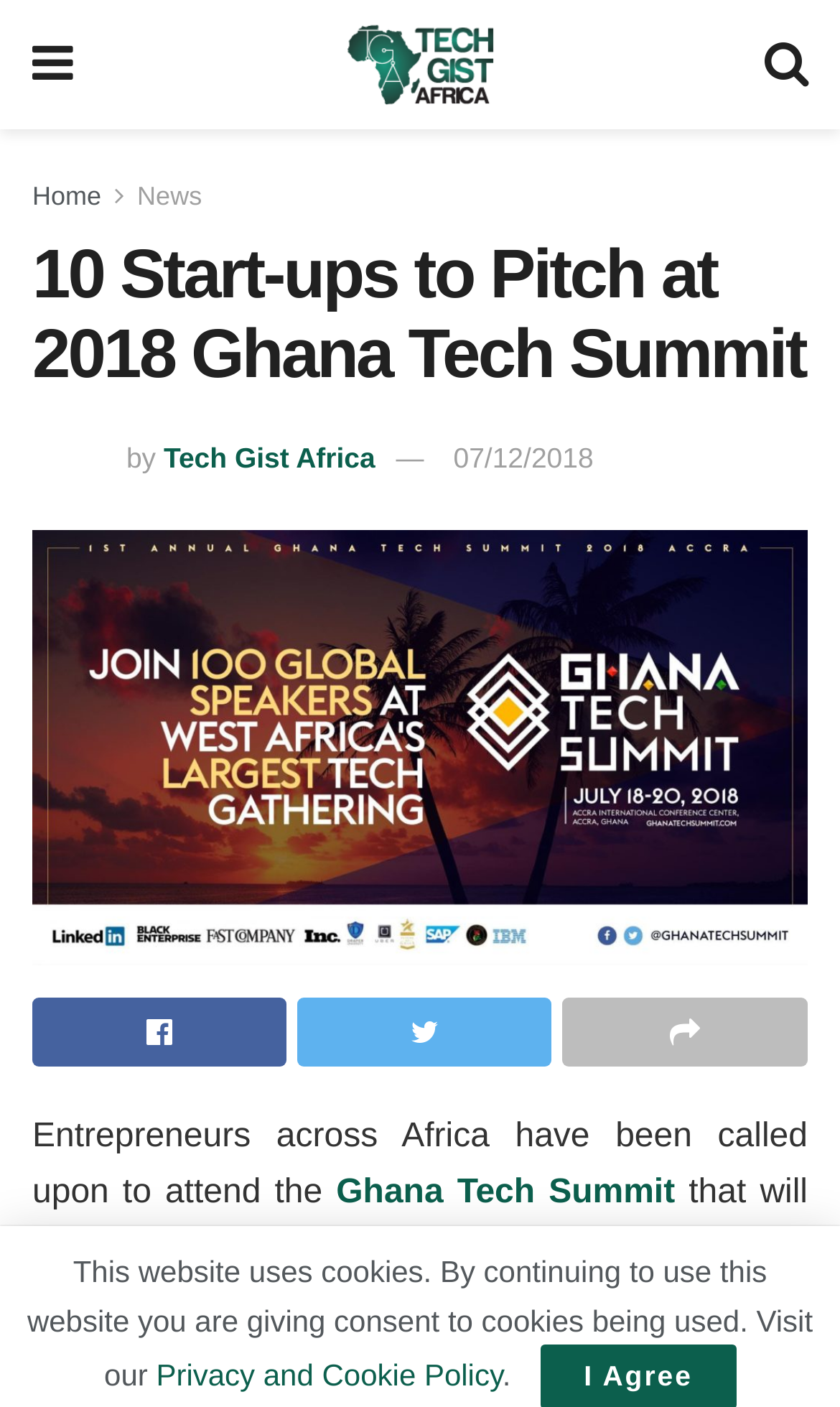Extract the bounding box of the UI element described as: "Tech Gist Africa".

[0.195, 0.314, 0.447, 0.336]